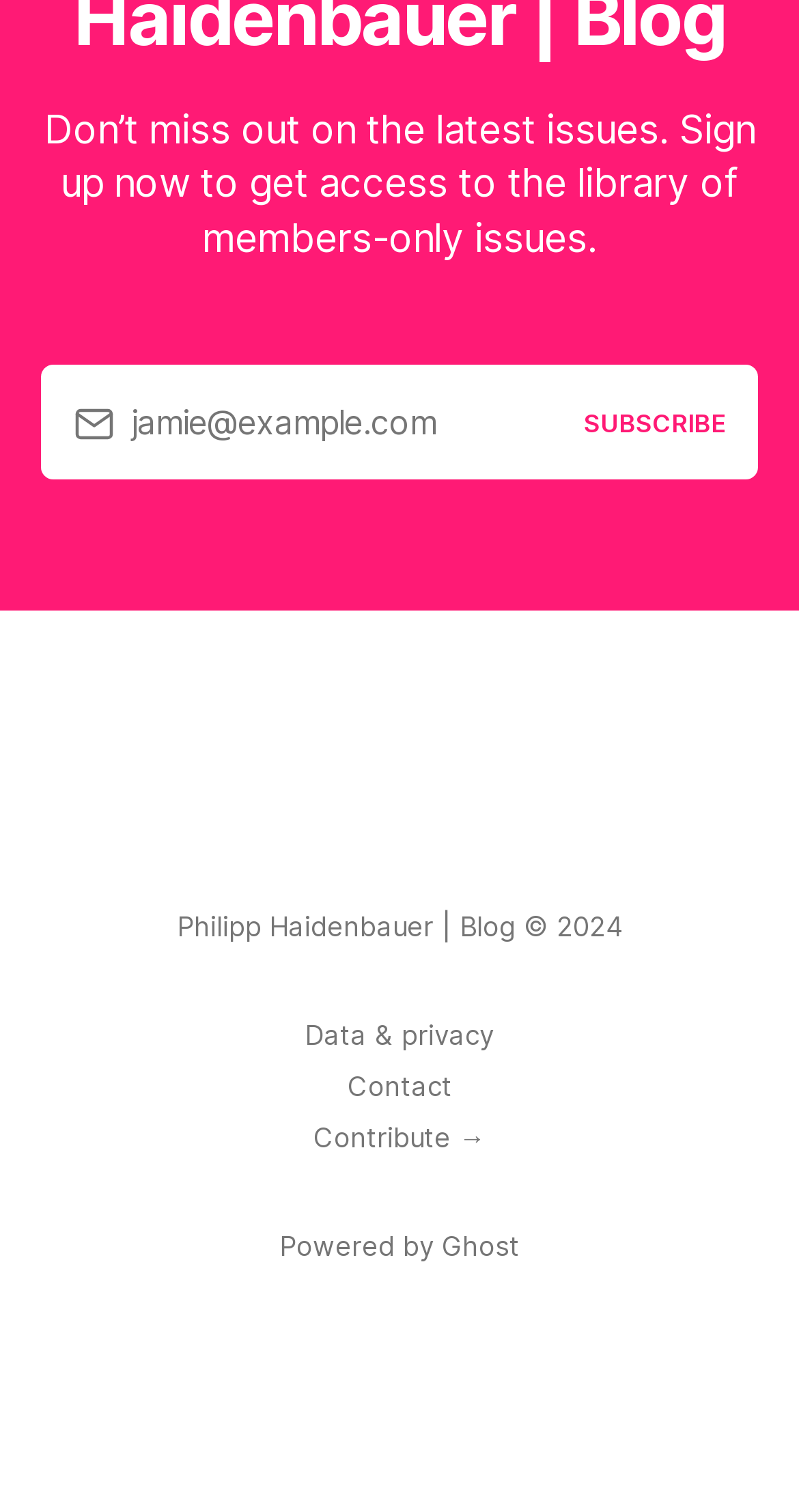What is the platform used to power the blog? Examine the screenshot and reply using just one word or a brief phrase.

Ghost